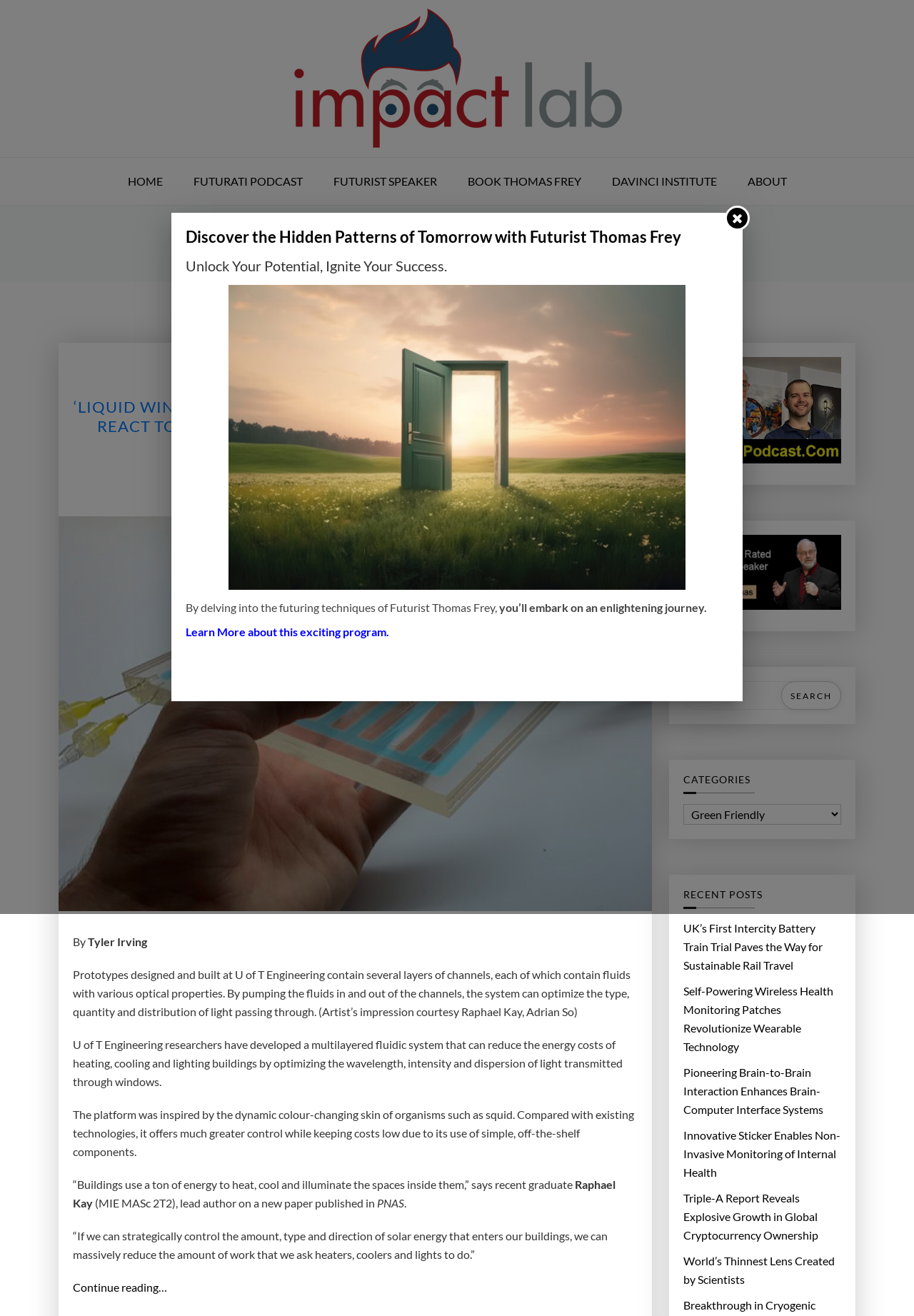What is the name of the futurist mentioned on this webpage?
Please answer the question with a single word or phrase, referencing the image.

Thomas Frey